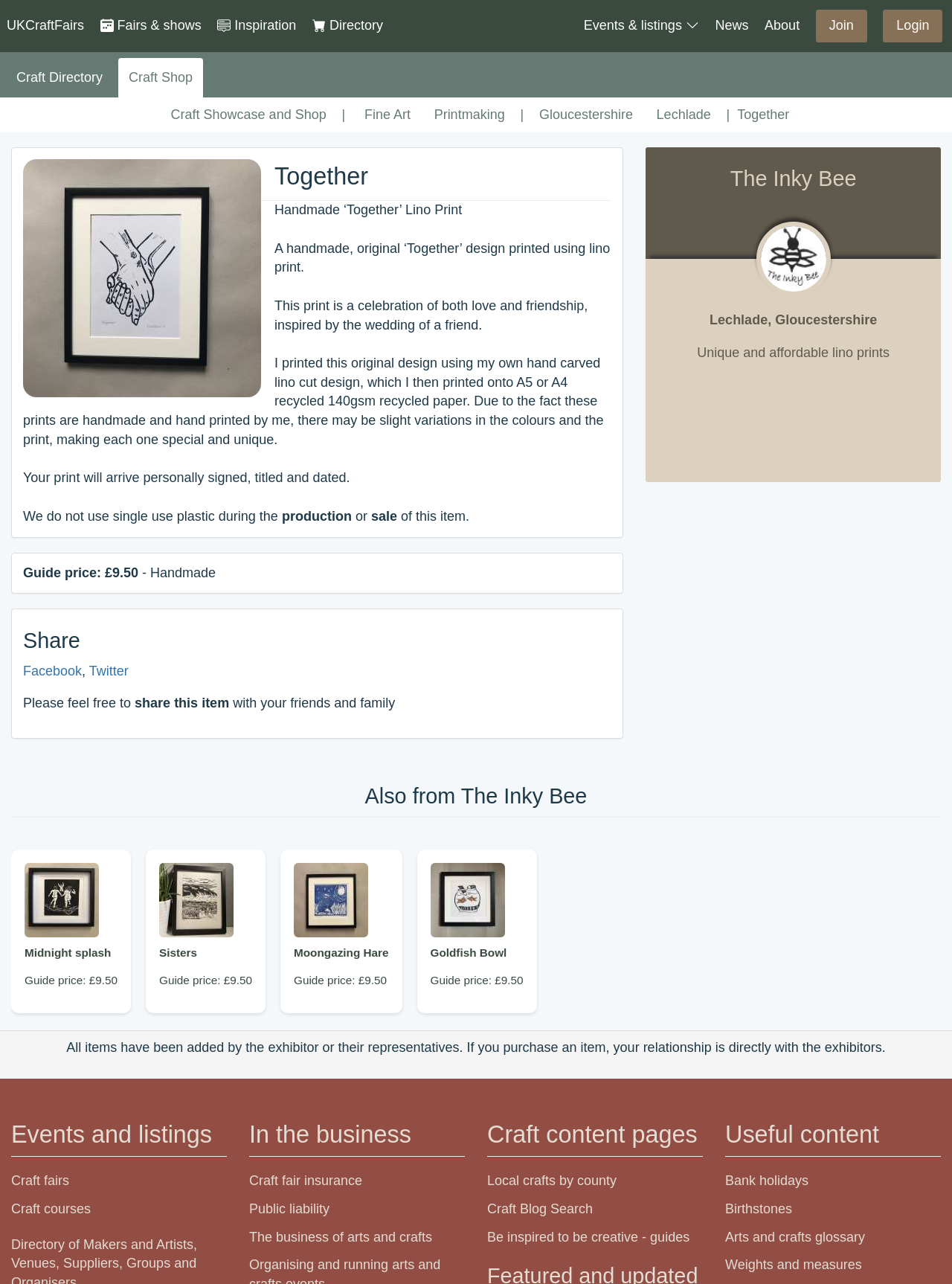Refer to the image and answer the question with as much detail as possible: What is the size of the print?

I inferred this answer by reading the text 'I printed this original design using my own hand carved lino cut design, which I then printed onto A5 or A4 recycled 140gsm recycled paper.' which suggests that the size of the print is either A5 or A4.